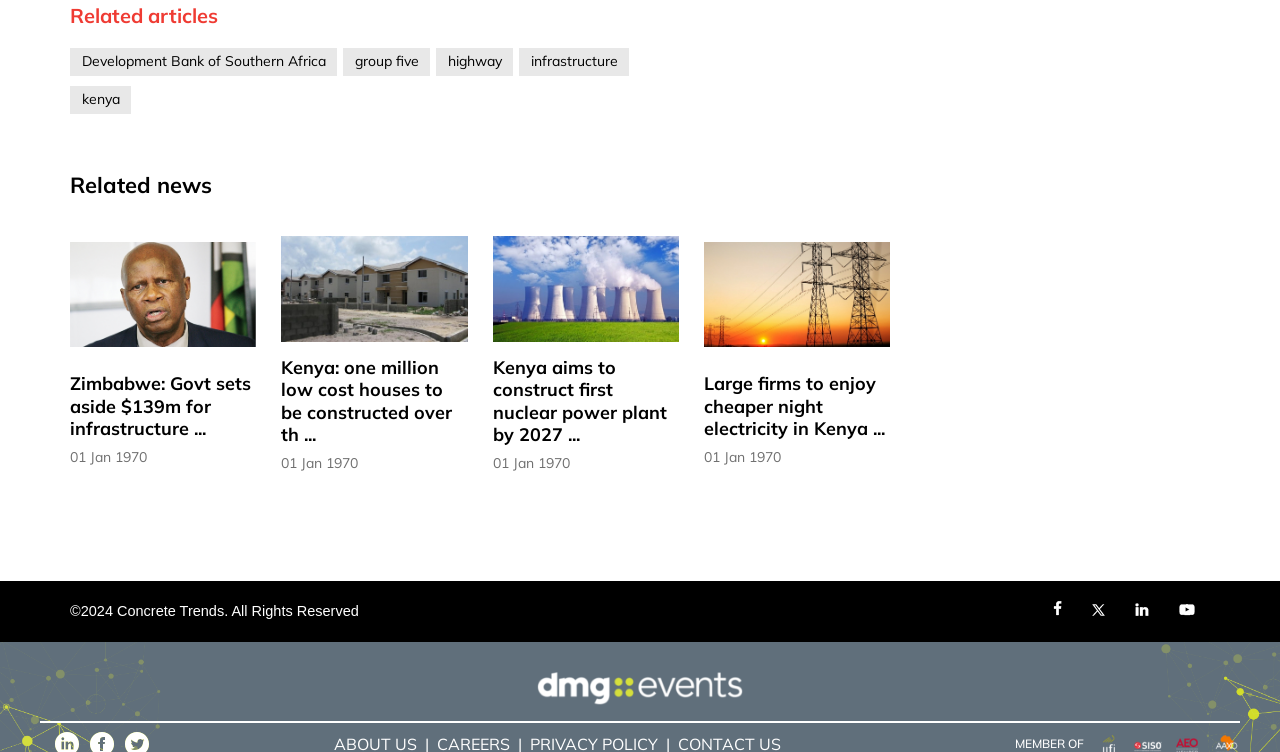What is the copyright year of the webpage?
Look at the image and answer the question with a single word or phrase.

2024